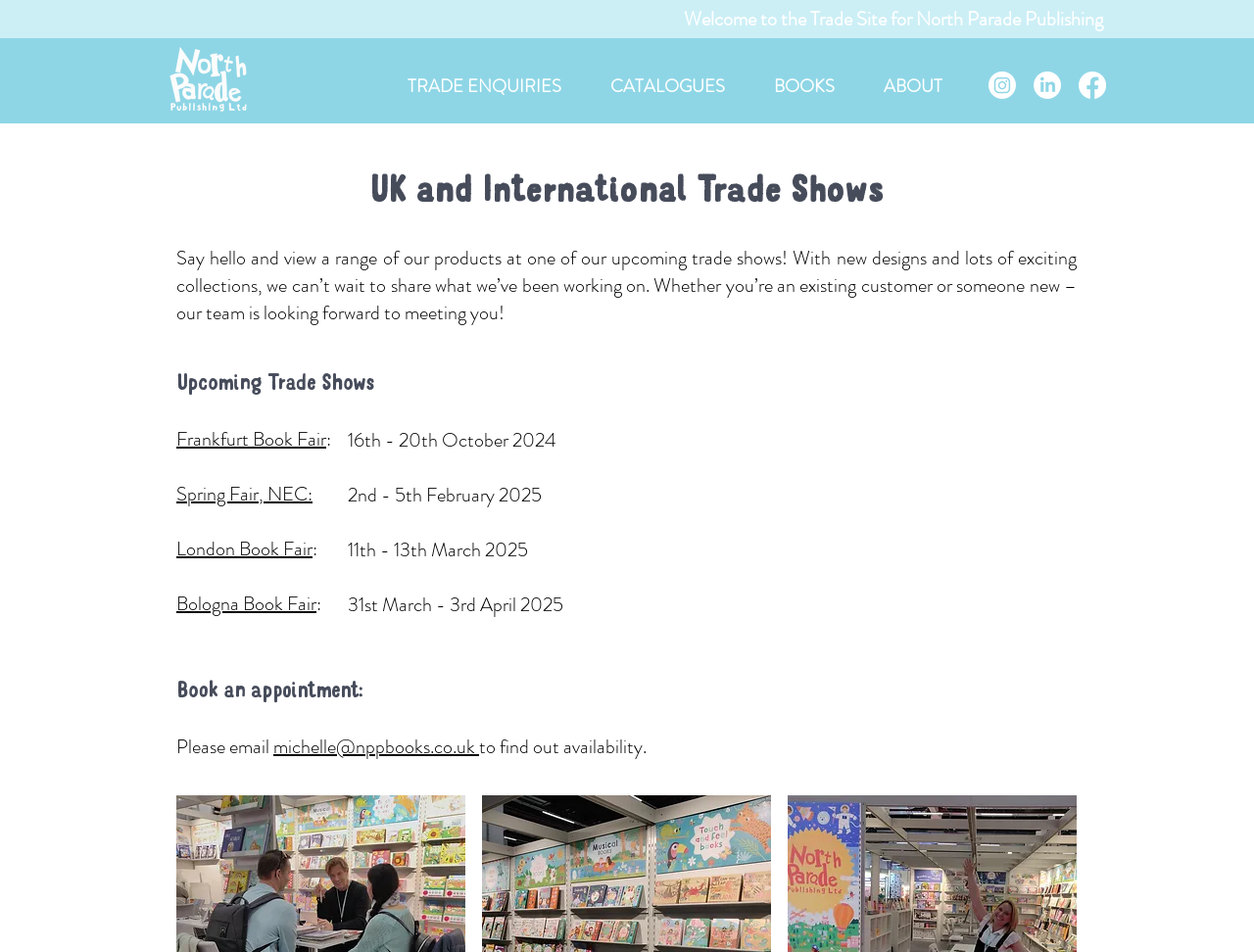Determine the coordinates of the bounding box that should be clicked to complete the instruction: "Click on 'Add to Favorites'". The coordinates should be represented by four float numbers between 0 and 1: [left, top, right, bottom].

None